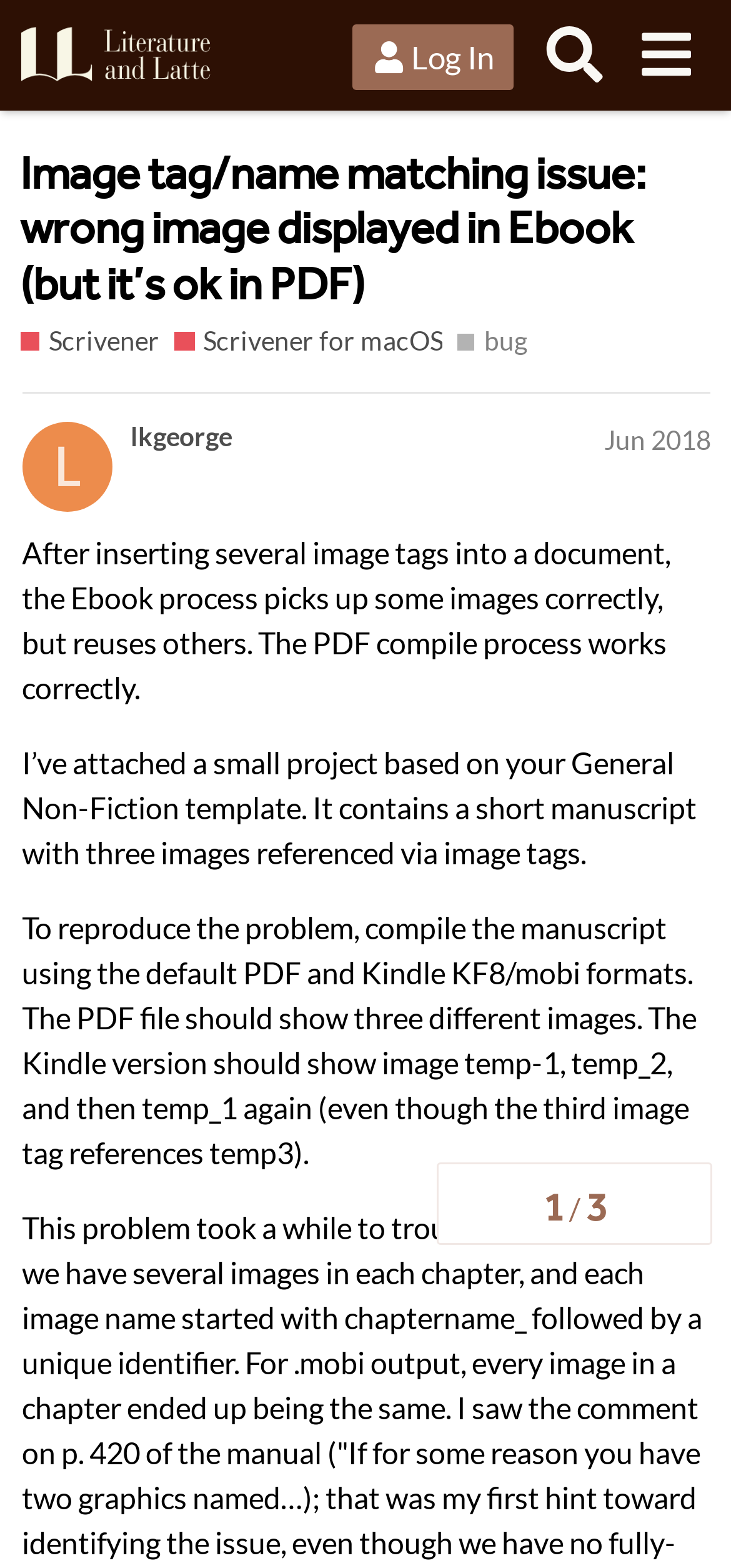Based on what you see in the screenshot, provide a thorough answer to this question: What is the name of the template used in the project?

According to the text, the project is based on the General Non-Fiction template. This information can be found in the second paragraph of the text.